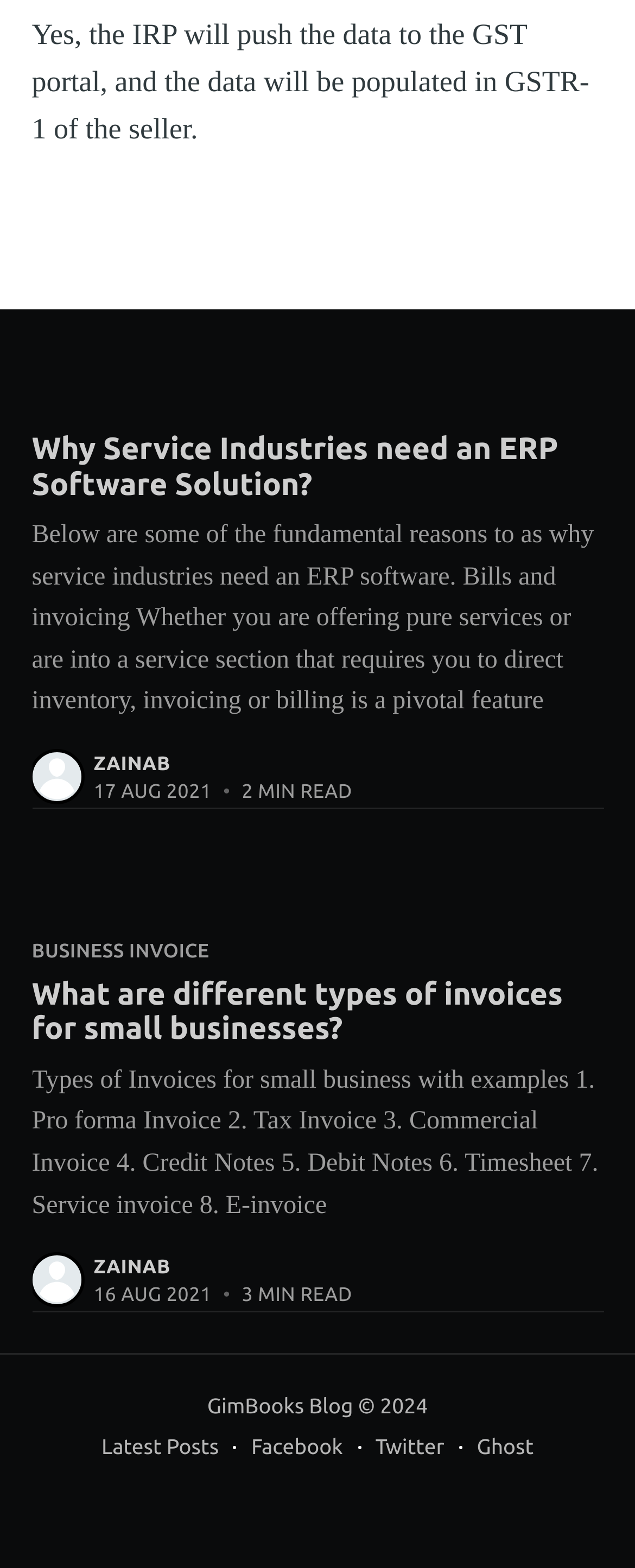Determine the bounding box coordinates (top-left x, top-left y, bottom-right x, bottom-right y) of the UI element described in the following text: Latest Posts

[0.16, 0.911, 0.344, 0.938]